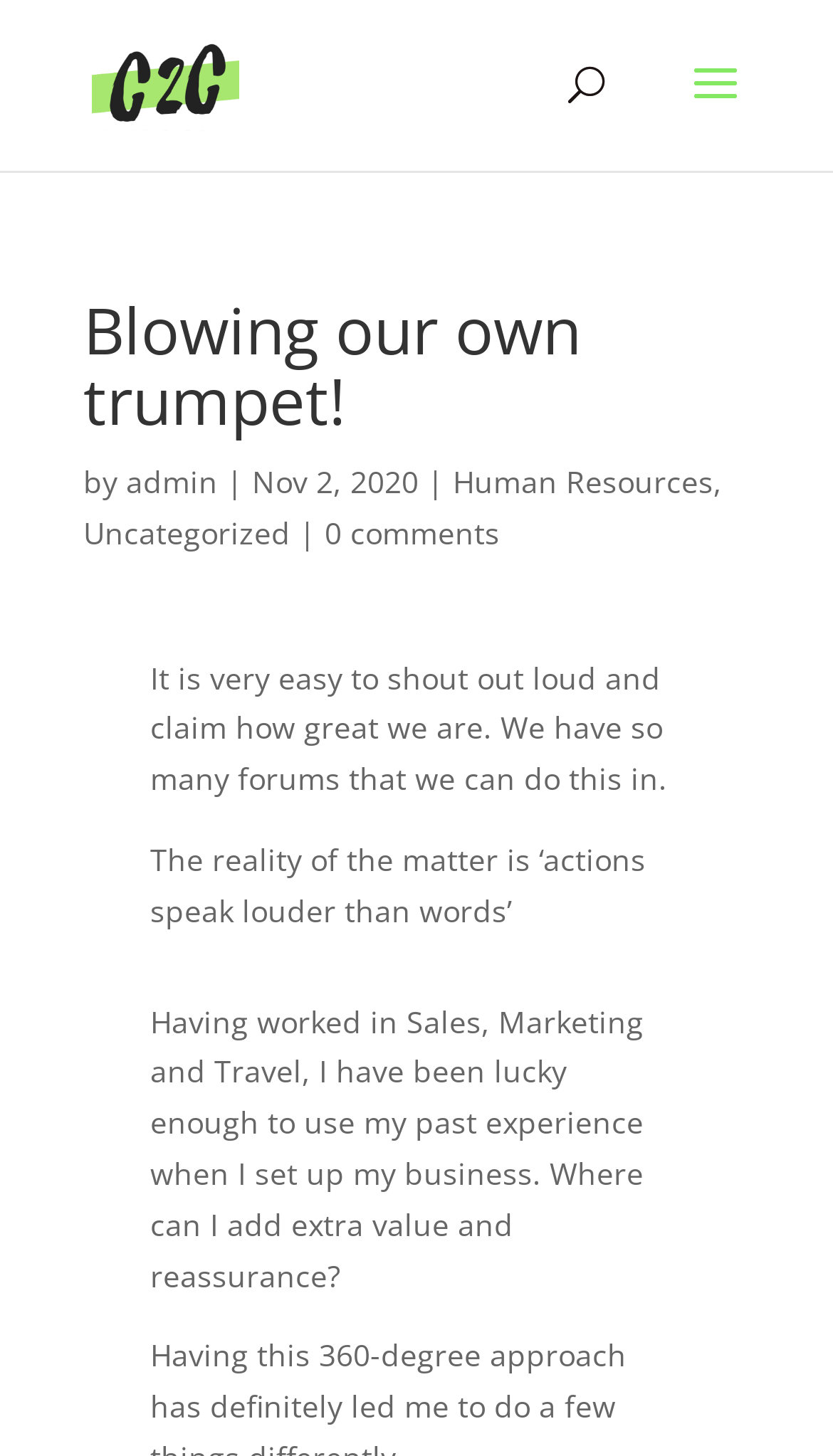How many comments does the article have?
Provide a detailed and well-explained answer to the question.

The number of comments on the article can be found by looking at the link located below the main heading, which specifies the number of comments as '0 comments'.